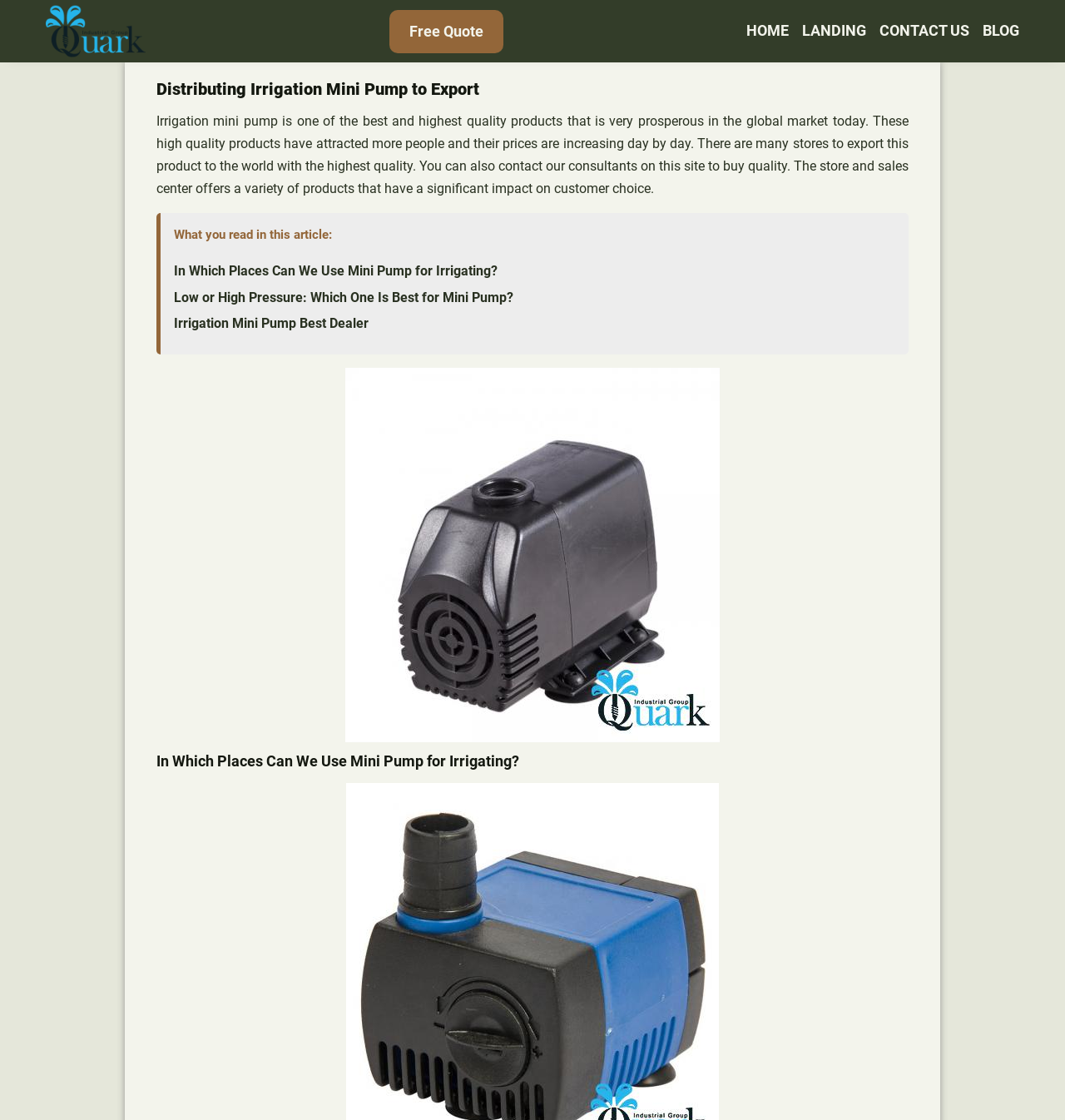Identify the bounding box coordinates of the area you need to click to perform the following instruction: "Click on the 'CONTACT US' link".

[0.826, 0.017, 0.91, 0.039]